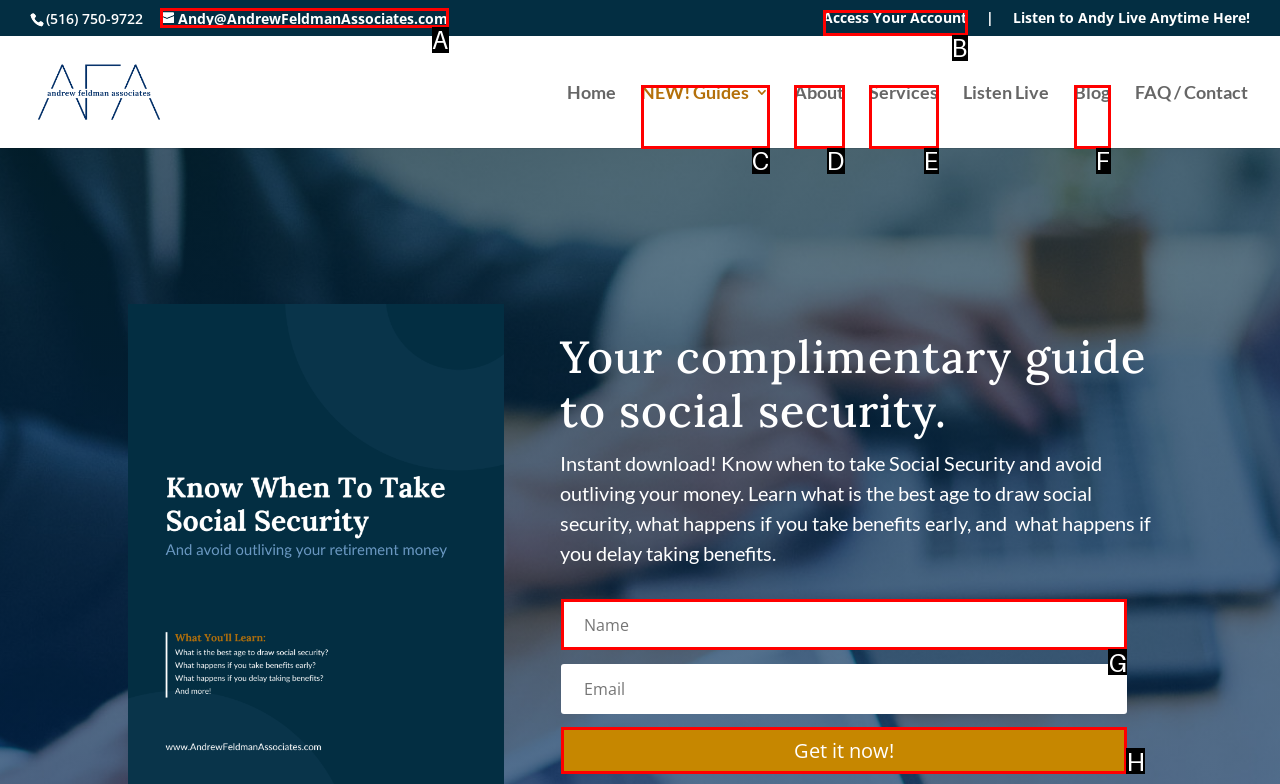Identify the option that corresponds to: NEW! Guides
Respond with the corresponding letter from the choices provided.

C